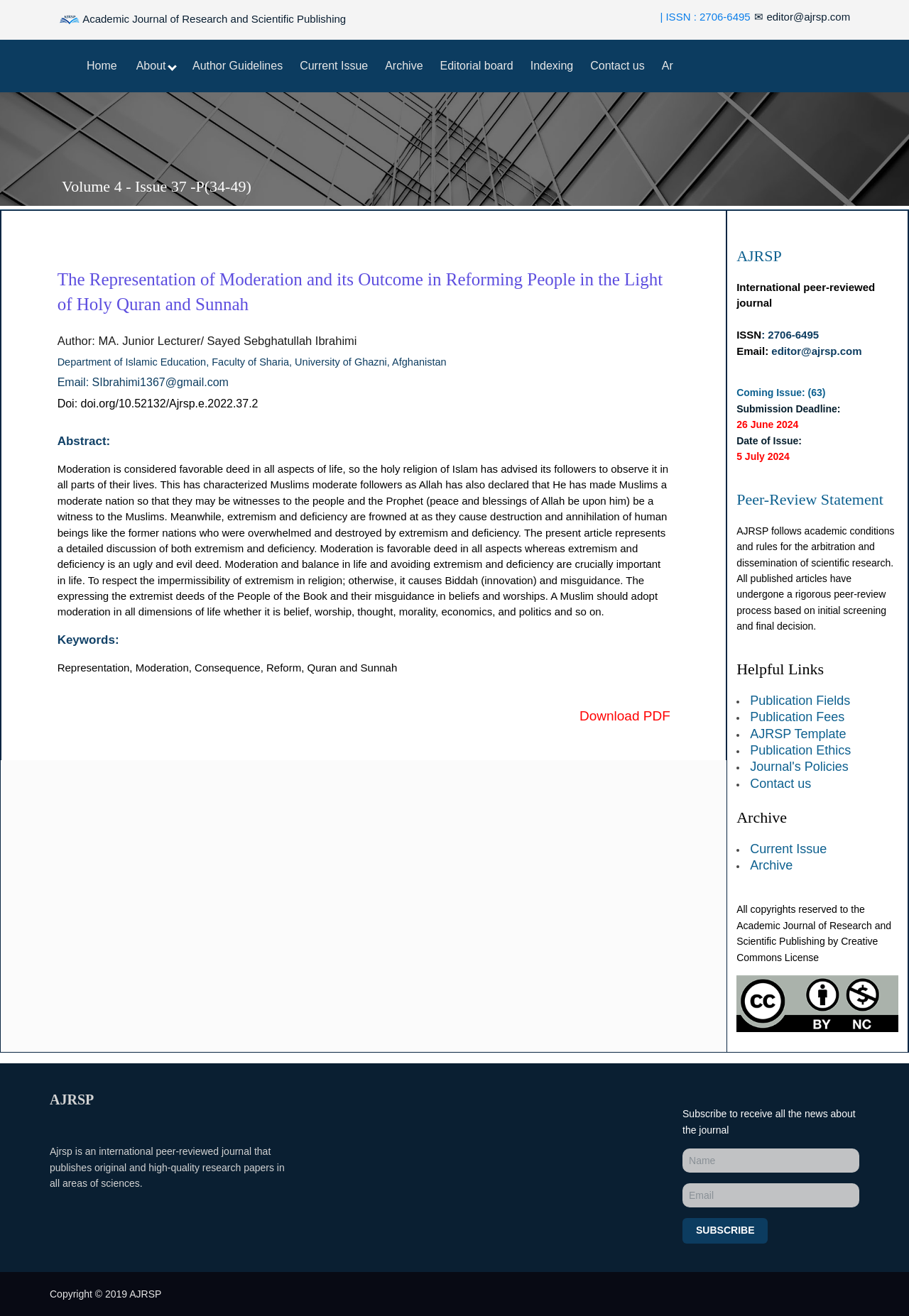Determine the bounding box coordinates for the UI element matching this description: "GIVE TO THE LIBRARY".

None